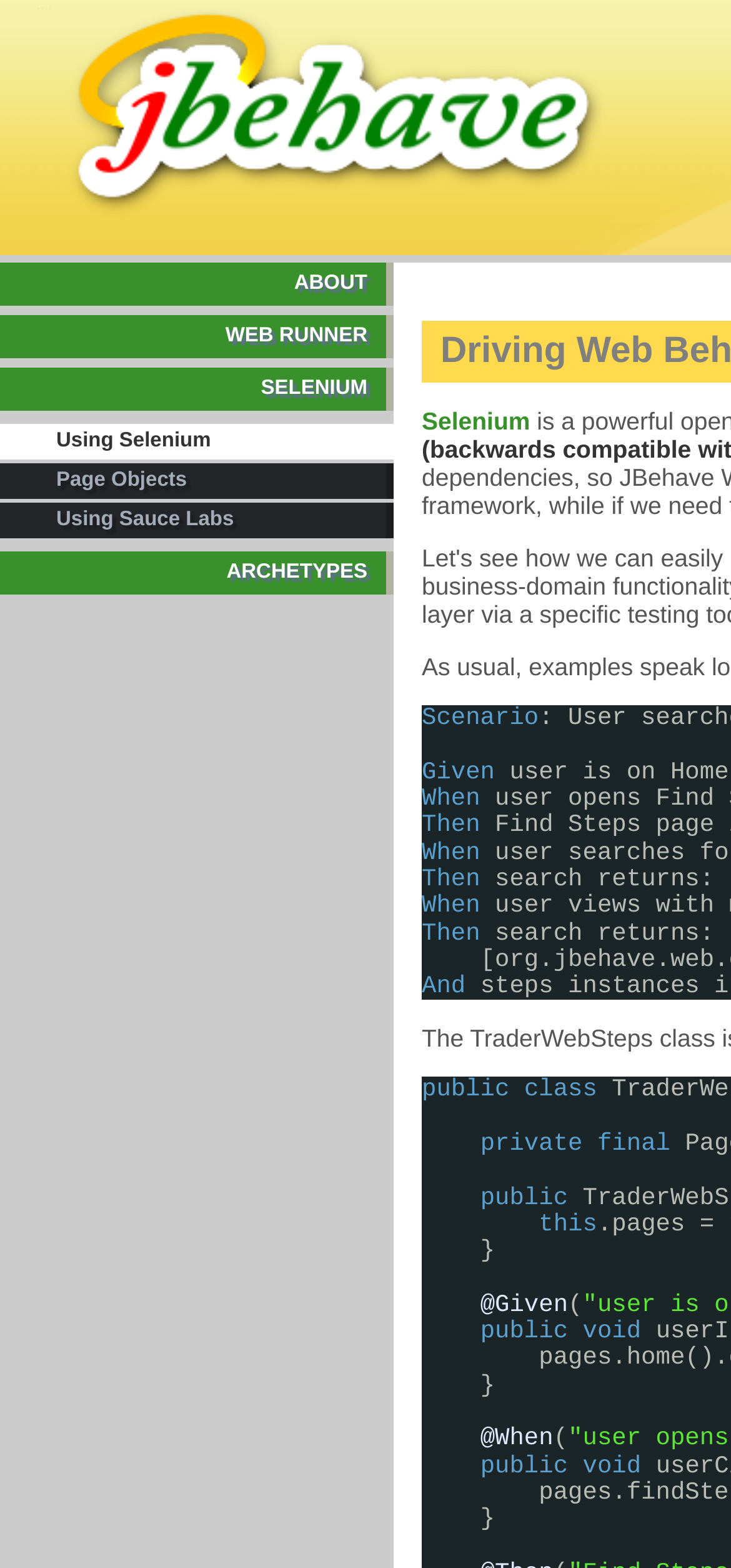Using the webpage screenshot, find the UI element described by Customising Web Runner. Provide the bounding box coordinates in the format (top-left x, top-left y, bottom-right x, bottom-right y), ensuring all values are floating point numbers between 0 and 1.

[0.0, 0.156, 0.538, 0.178]